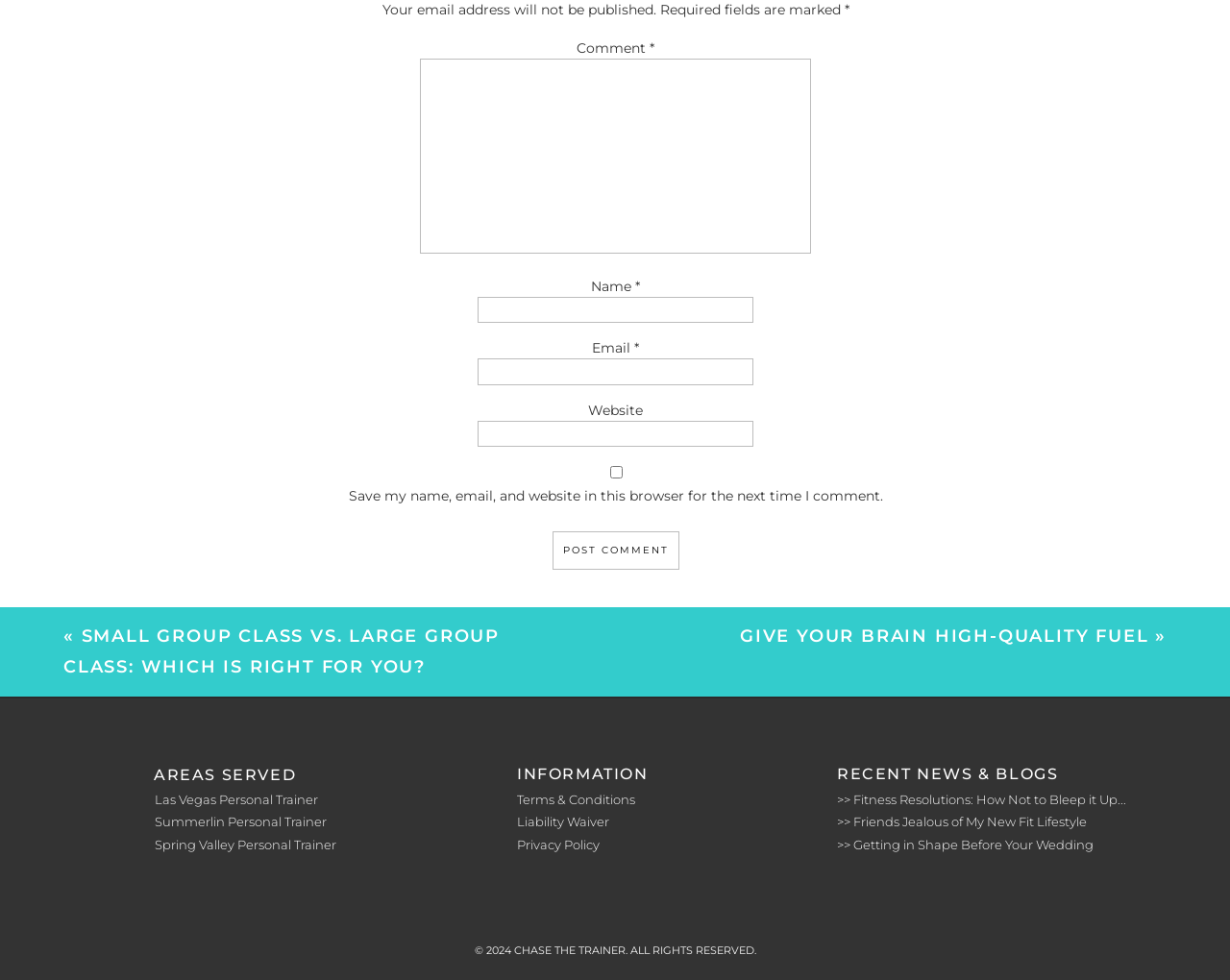Based on the element description: "name="submit" value="Post Comment"", identify the bounding box coordinates for this UI element. The coordinates must be four float numbers between 0 and 1, listed as [left, top, right, bottom].

[0.449, 0.542, 0.552, 0.581]